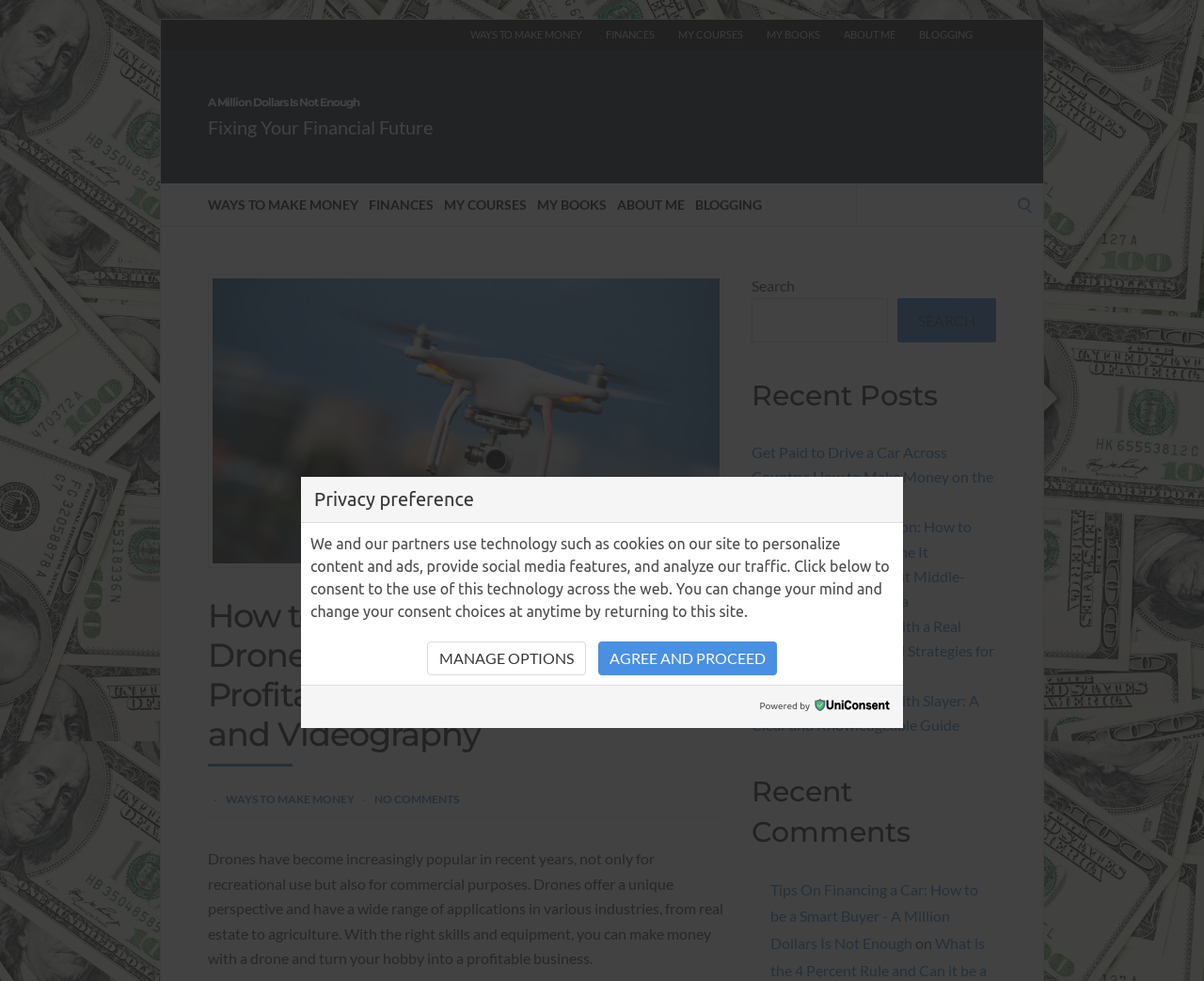Look at the image and give a detailed response to the following question: What is the main topic of this webpage?

Based on the webpage content, I can see that the main topic is about drones and how to make money with them, as indicated by the heading 'How to Make Money with a Drone: Tips and Strategies for Profitable Aerial Photography and Videography' and the text 'Drones have become increasingly popular in recent years, not only for recreational use but also for commercial purposes.'